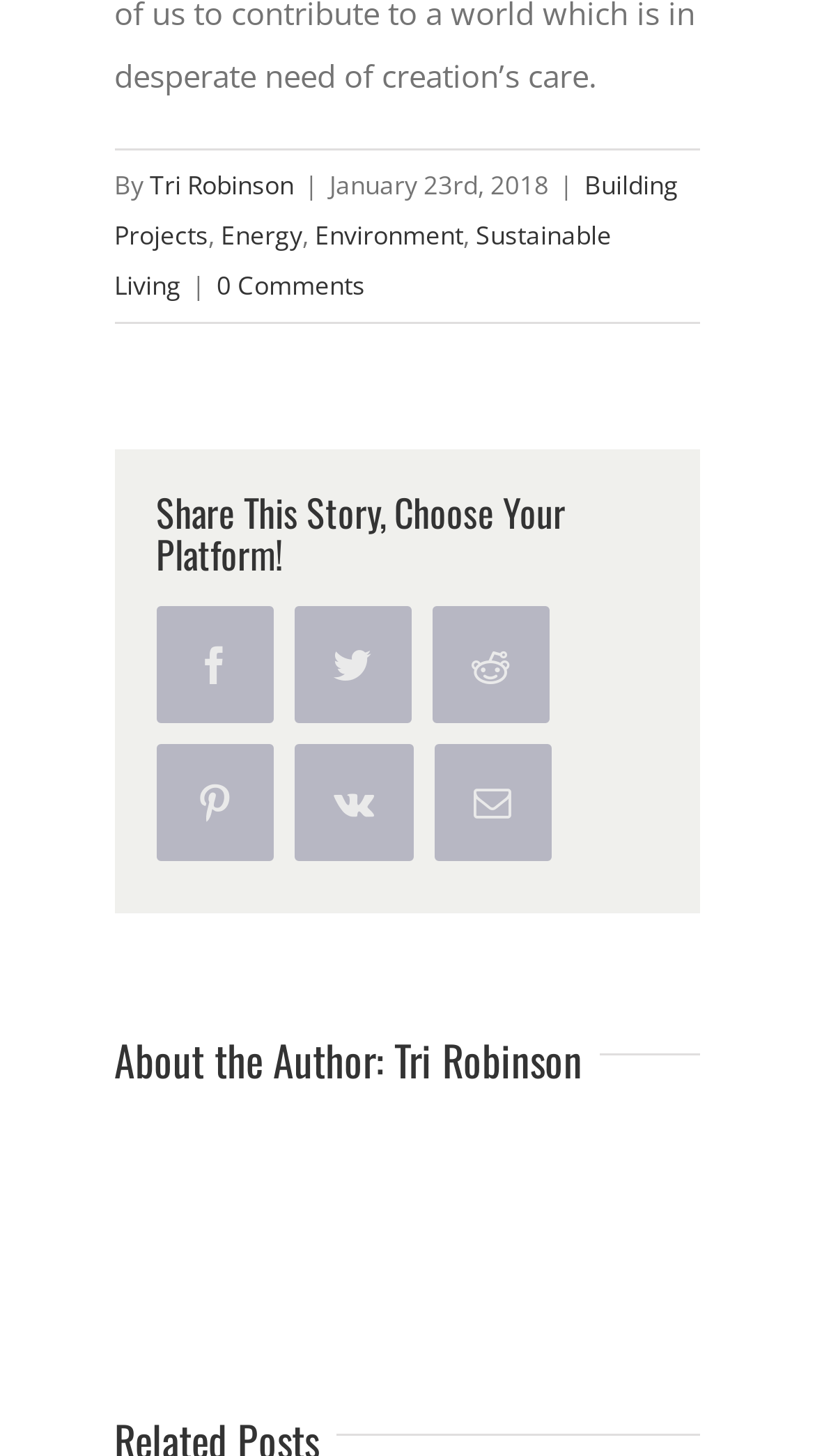Bounding box coordinates are specified in the format (top-left x, top-left y, bottom-right x, bottom-right y). All values are floating point numbers bounded between 0 and 1. Please provide the bounding box coordinate of the region this sentence describes: Reddit

[0.53, 0.416, 0.674, 0.497]